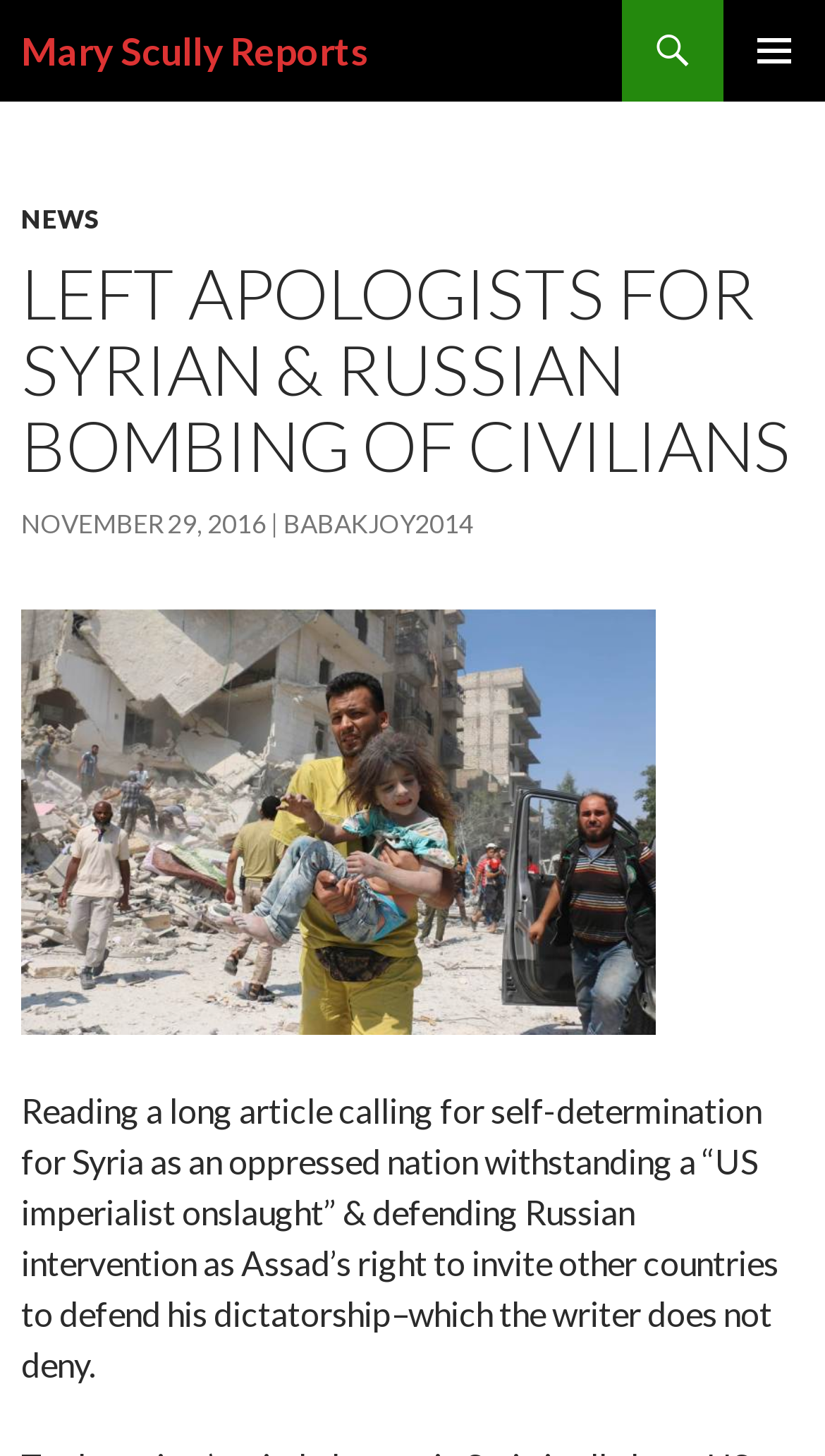Elaborate on the webpage's design and content in a detailed caption.

The webpage is a news article titled "Left apologists for Syrian & Russian bombing of civilians" by Mary Scully Reports. At the top left, there is a heading with the author's name, "Mary Scully Reports", which is also a link. On the top right, there is a button labeled "PRIMARY MENU". Below the author's name, there is a link to "SKIP TO CONTENT".

The main content of the webpage is divided into sections. The first section is a header with several links, including "NEWS" and a title that matches the webpage's title. Below the title, there is a link to the date "NOVEMBER 29, 2016", which is also marked as a time element. Next to the date, there is a link to "BABAKJOY2014".

Below the header section, there is an image with a caption "Aleppo Aug 2016 (Ameer al-Halbi : AFP : Getty Images) Nov 24 2016", which takes up a significant portion of the page. The image is positioned above a block of text that summarizes the content of the article, which discusses a long article calling for self-determination for Syria and defending Russian intervention.